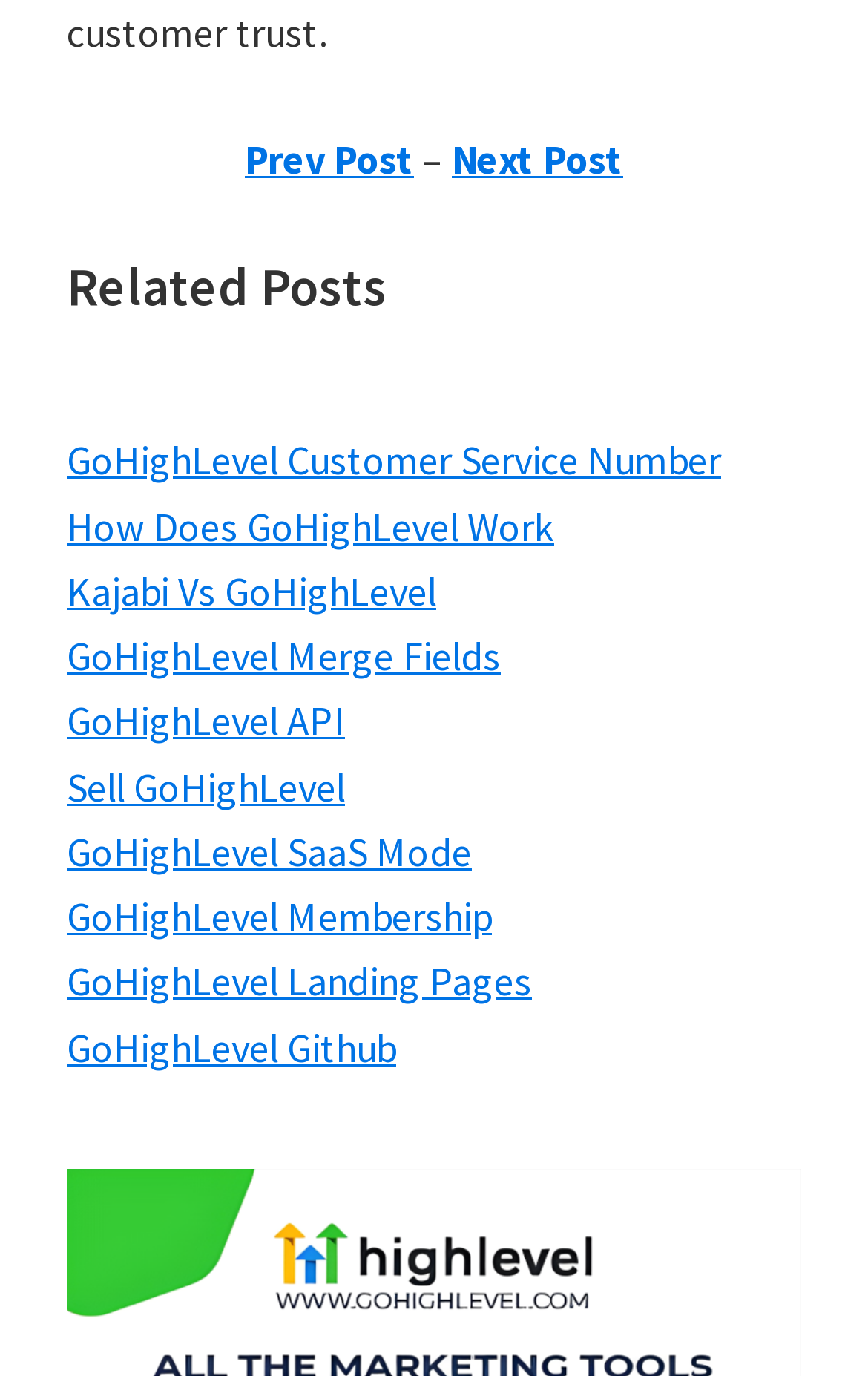How many sections are there on the webpage?
Please provide a single word or phrase as your answer based on the screenshot.

2